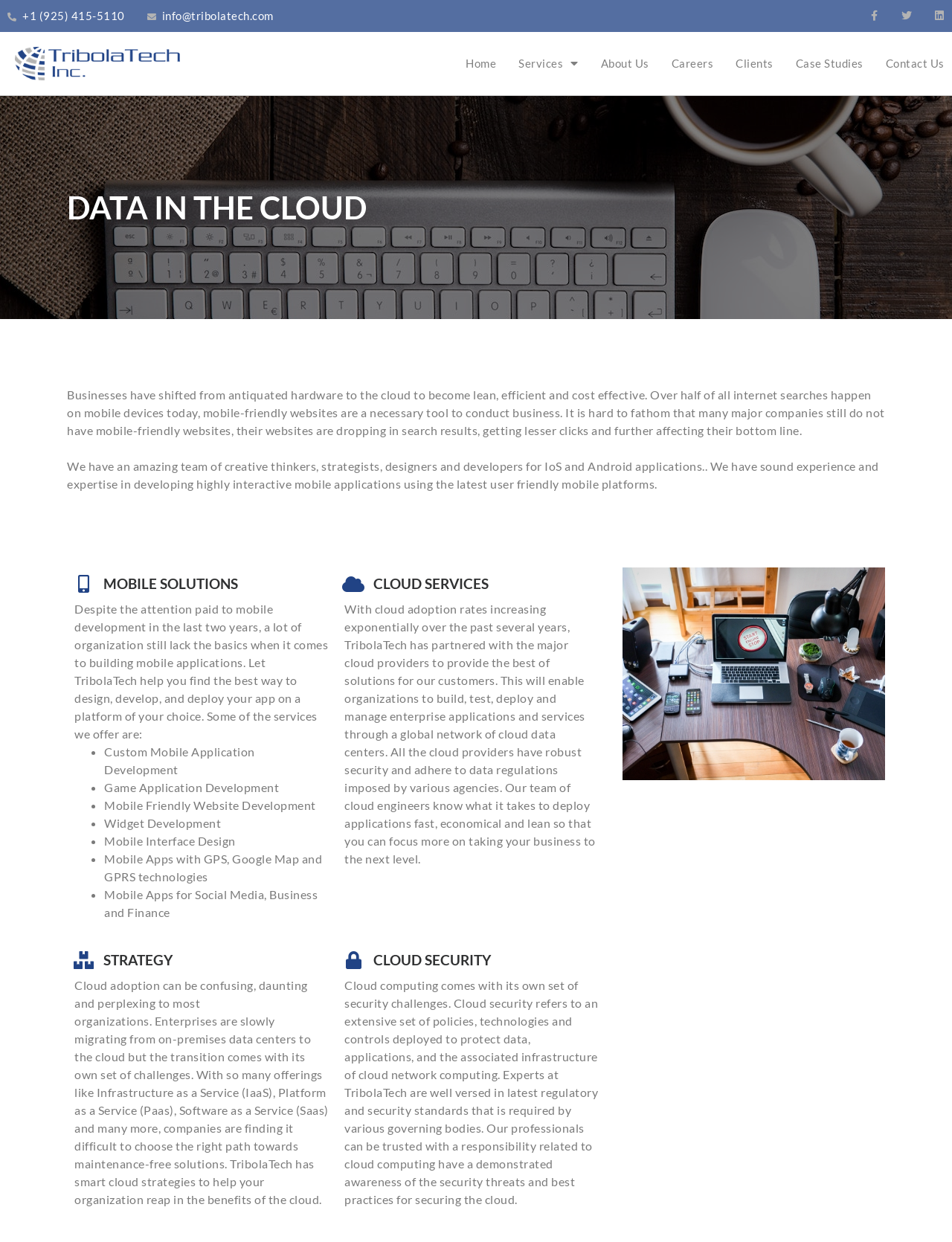Illustrate the webpage thoroughly, mentioning all important details.

The webpage is about TribolaTech, a company that provides cloud and mobile solutions. At the top of the page, there is a header section with the company's phone number and email address on the left, and social media links to Facebook, Twitter, and LinkedIn on the right. Below the header, there is a navigation menu with links to various sections of the website, including Home, Services, About Us, Careers, Clients, Case Studies, and Contact Us.

The main content of the page is divided into four sections: DATA IN THE CLOUD, MOBILE SOLUTIONS, CLOUD SERVICES, and STRATEGY. The first section, DATA IN THE CLOUD, has a heading and a paragraph of text that discusses the benefits of moving to the cloud, including becoming lean, efficient, and cost-effective. 

The MOBILE SOLUTIONS section has a heading and a paragraph of text that explains the importance of mobile-friendly websites and introduces TribolaTech's team of creative thinkers, strategists, designers, and developers for iOS and Android applications. Below this, there is a list of services offered, including custom mobile application development, game application development, mobile-friendly website development, and more.

The CLOUD SERVICES section has a heading and a paragraph of text that discusses TribolaTech's partnership with major cloud providers to offer the best solutions for customers. This section also mentions the robust security and adherence to data regulations imposed by various agencies.

The STRATEGY section has a heading and a paragraph of text that discusses the challenges of cloud adoption and the importance of choosing the right path towards maintenance-free solutions. There is also a section on CLOUD SECURITY that discusses the security challenges of cloud computing and the expertise of TribolaTech's professionals in this area.